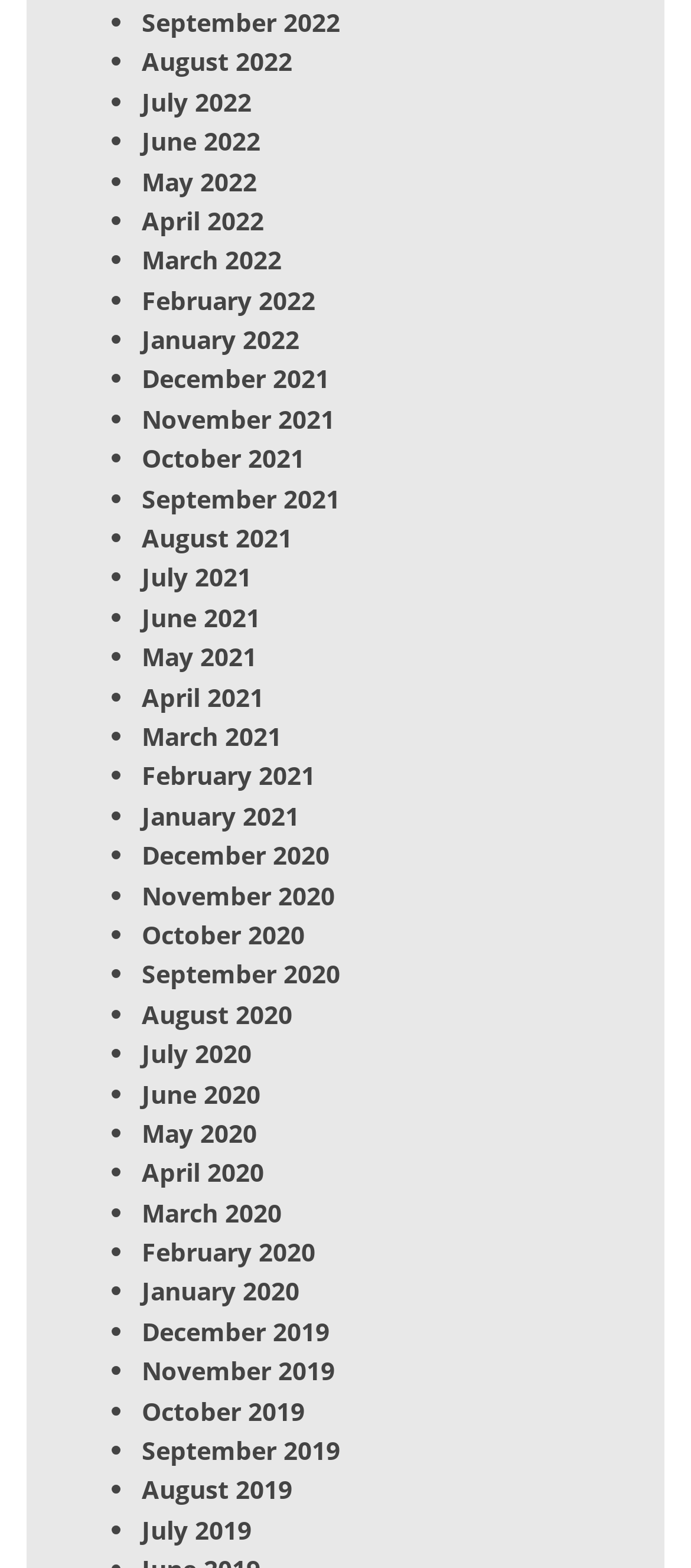Extract the bounding box for the UI element that matches this description: "September 2020".

[0.205, 0.611, 0.492, 0.632]